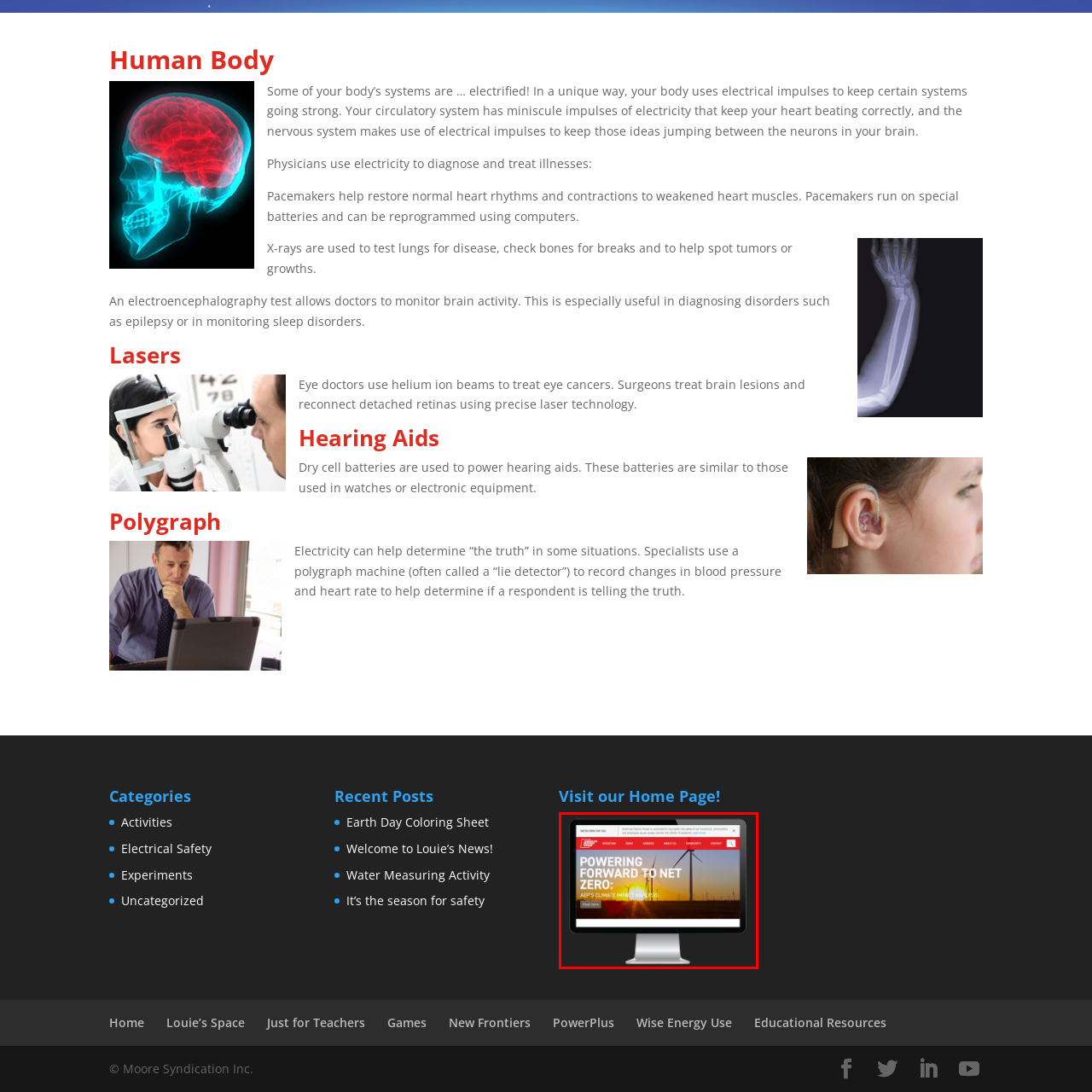Pay attention to the image highlighted by the red border, What is positioned at the top of the page? Please give a one-word or short phrase answer.

AEP logo